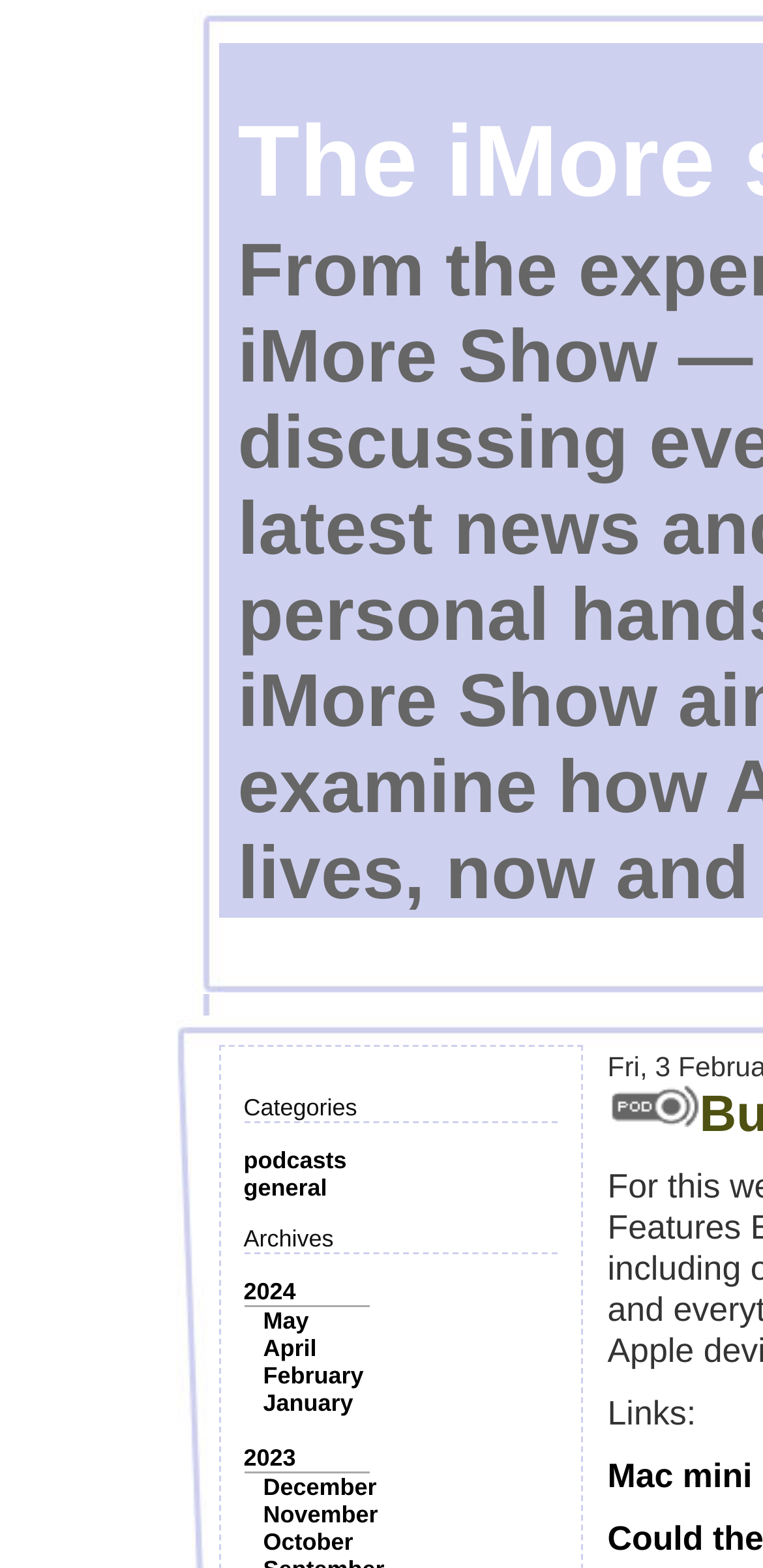Please identify the bounding box coordinates of the element I should click to complete this instruction: 'View archives for 2024'. The coordinates should be given as four float numbers between 0 and 1, like this: [left, top, right, bottom].

[0.319, 0.815, 0.388, 0.832]